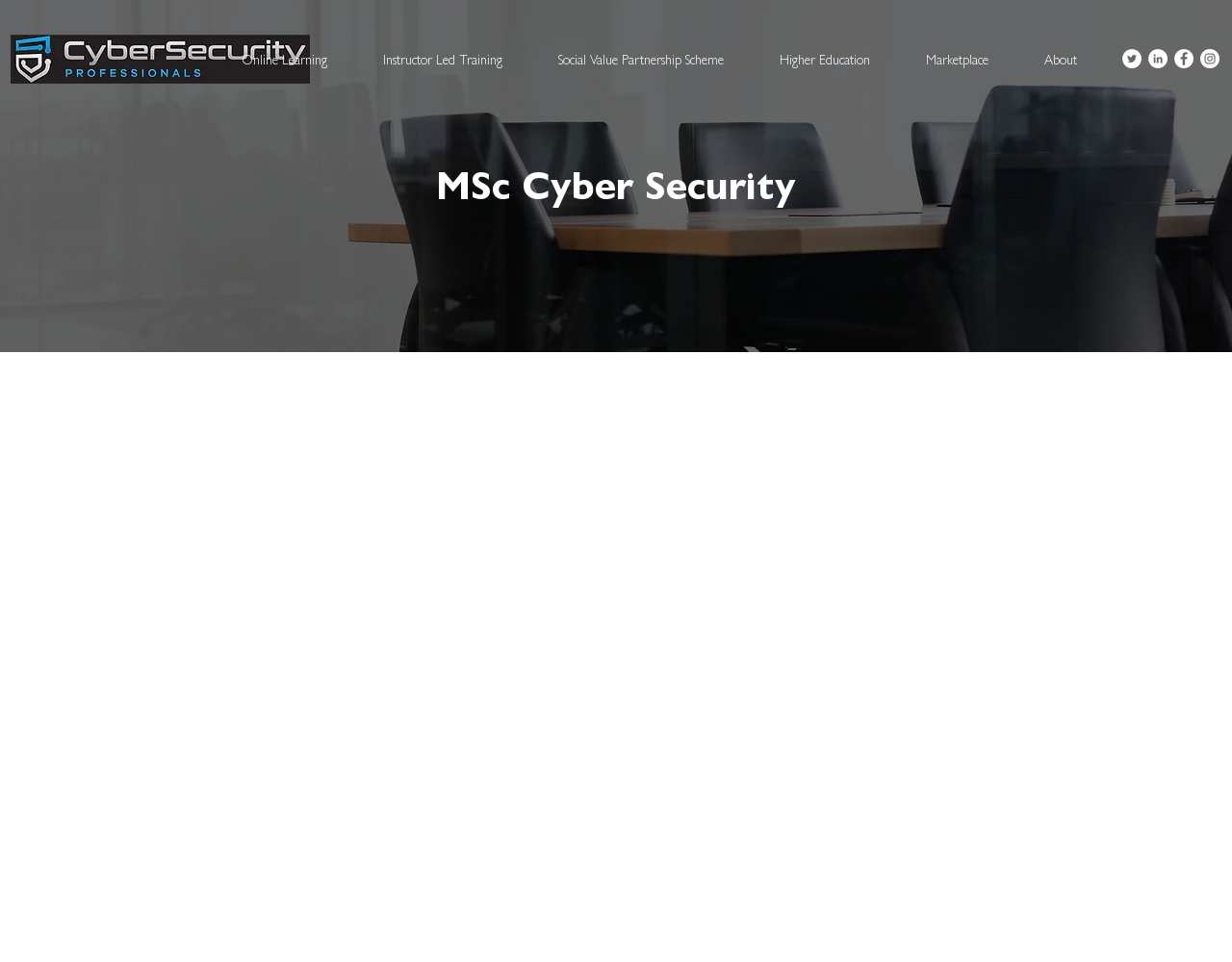Determine the bounding box coordinates of the clickable element to complete this instruction: "Click the Facebook share link". Provide the coordinates in the format of four float numbers between 0 and 1, [left, top, right, bottom].

[0.626, 0.405, 0.649, 0.429]